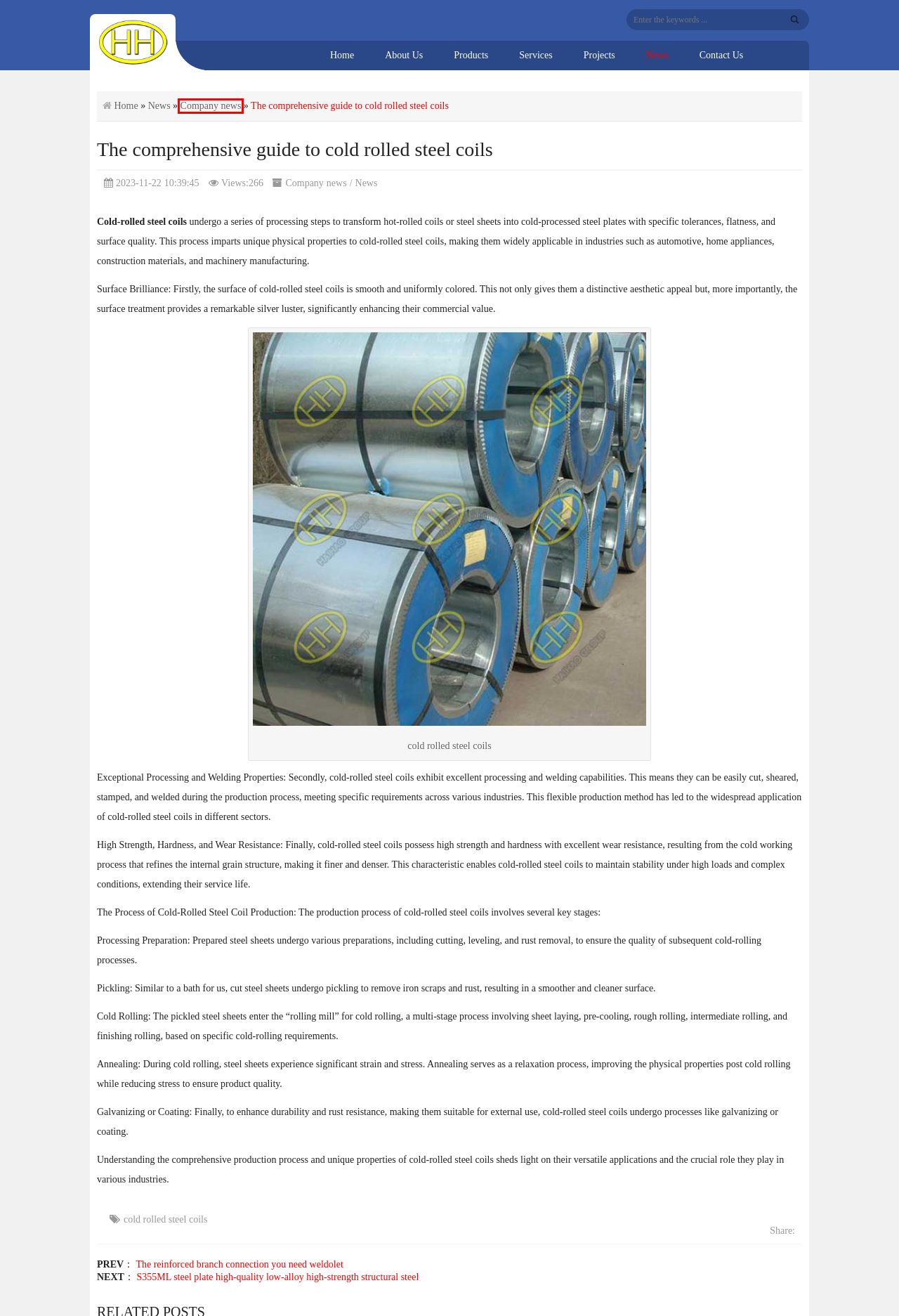You are presented with a screenshot of a webpage containing a red bounding box around an element. Determine which webpage description best describes the new webpage after clicking on the highlighted element. Here are the candidates:
A. S355ML steel plate high-quality low-alloy high-strength structural steel - Hebei Haihao Group
B. Projects - Hebei Haihao Group
C. The reinforced branch connection you need weldolet - Hebei Haihao Group
D. Contact Us - Hebei Haihao Group
E. About Us - Hebei Haihao Group
F. Company news - Hebei Haihao Group
G. Products - Hebei Haihao Group
H. Services - Hebei Haihao Group

F